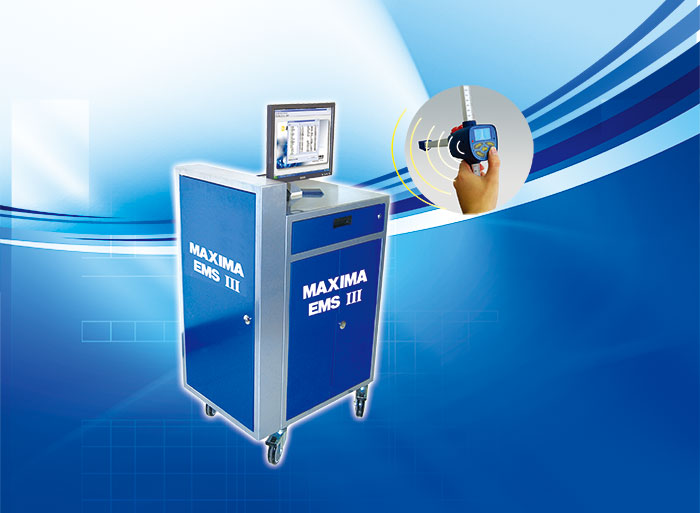Elaborate on the details you observe in the image.

The image showcases the MAXIMA EMS III, an advanced electronic measurement system designed for efficient and easy vehicle measurements. This portable unit features a sleek, blue and silver design, equipped with a monitor that displays measurement data, enhancing user interaction. The accompanying graphic illustrates a hand holding a measuring tool, emphasizing the system's user-friendly design that enables one-person operation. With a robust database covering over 5,000 vehicle models and continuous updates, the MAXIMA EMS III stands out as a state-of-the-art solution for automotive professionals looking for precision and reliability in their measurements. The backdrop harmonizes with the blue tones of the device, highlighting its modern technology and effectiveness in the automotive industry.